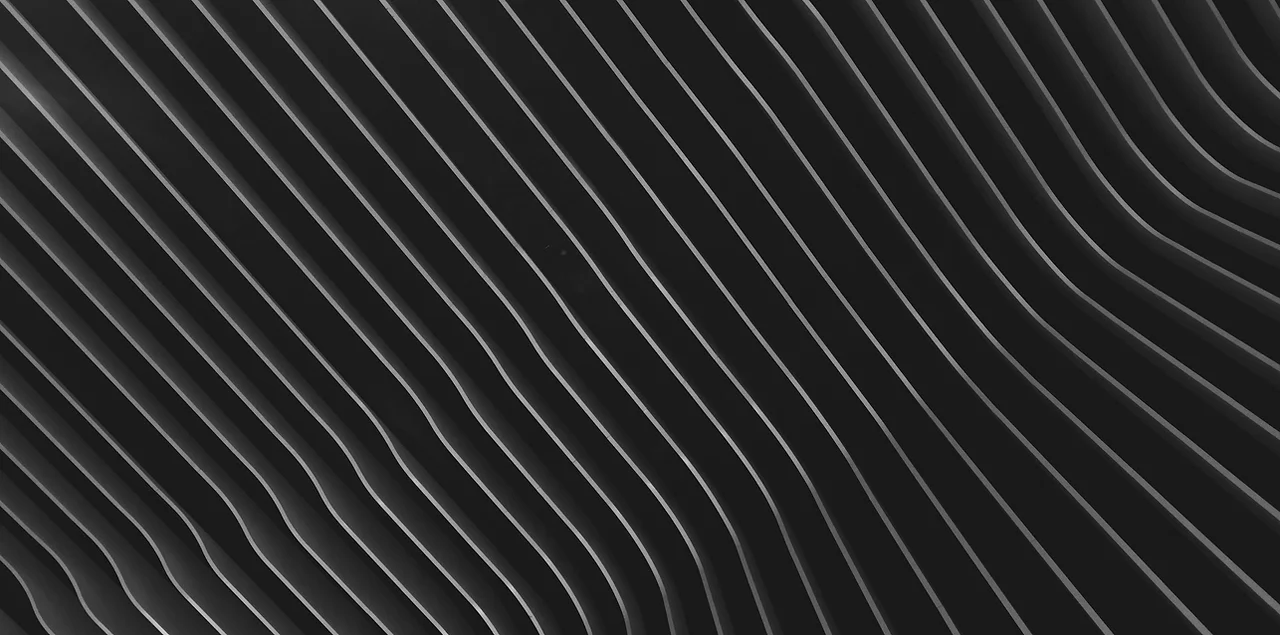What is the theme resonated by the image?
Please look at the screenshot and answer using one word or phrase.

Rhythm and harmony